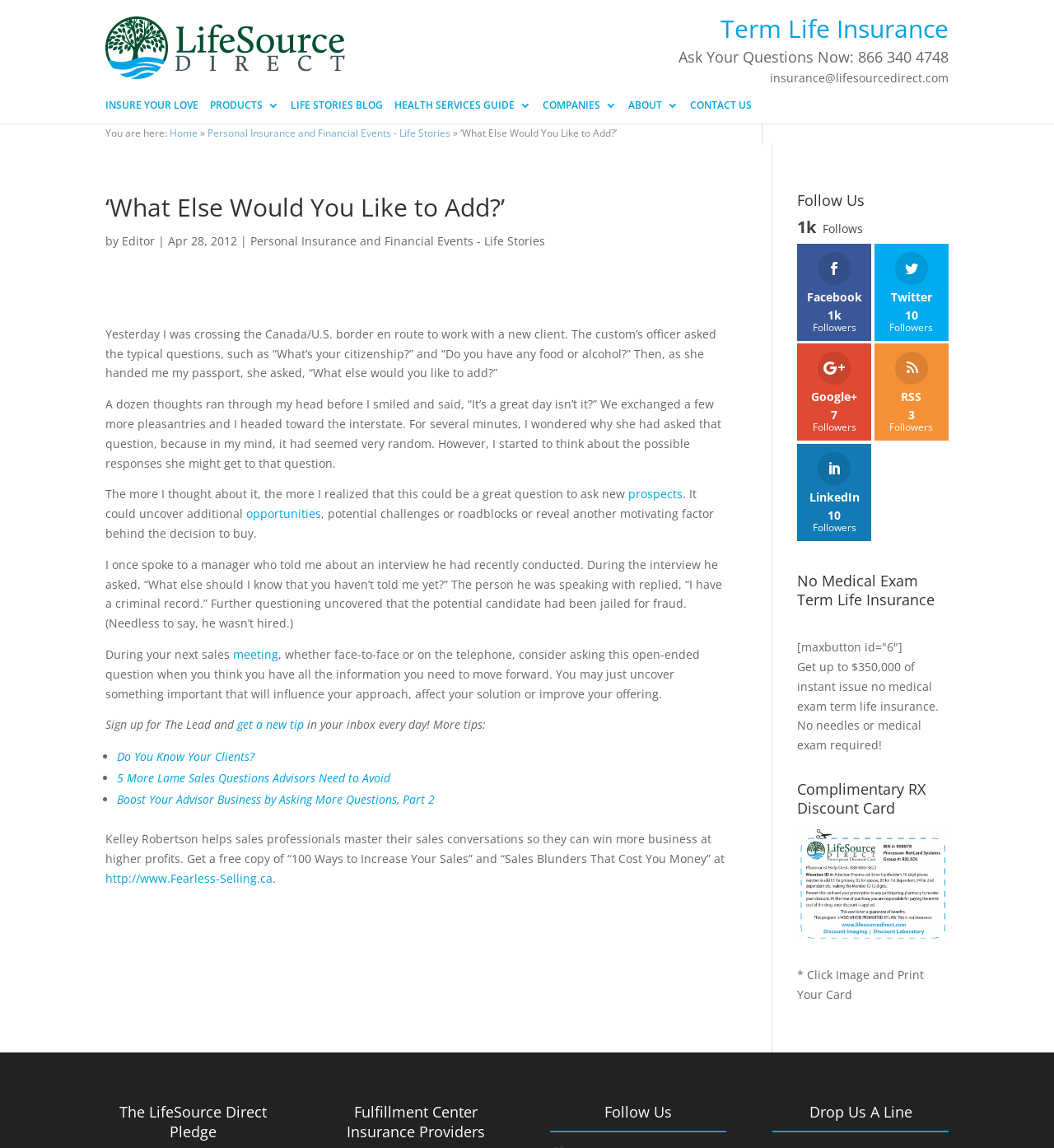Please find the bounding box for the UI component described as follows: "insurance@lifesourcedirect.com".

[0.73, 0.061, 0.9, 0.075]